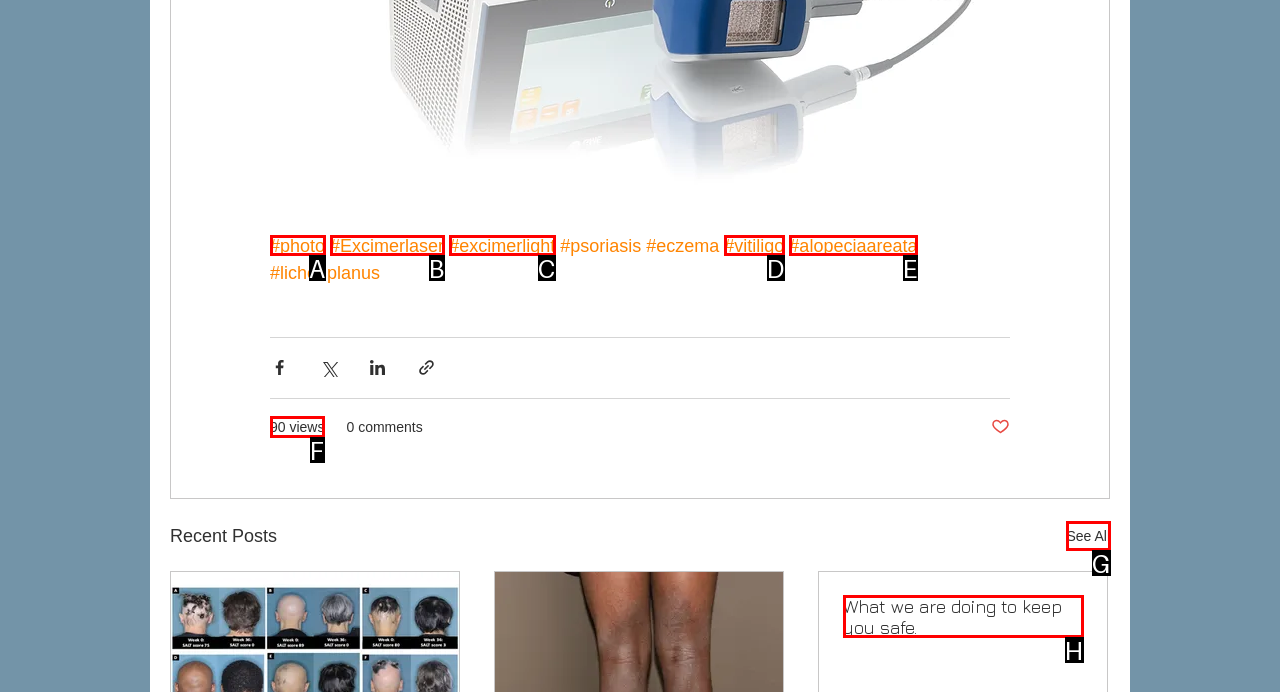Find the HTML element that matches the description provided: 90 views
Answer using the corresponding option letter.

F